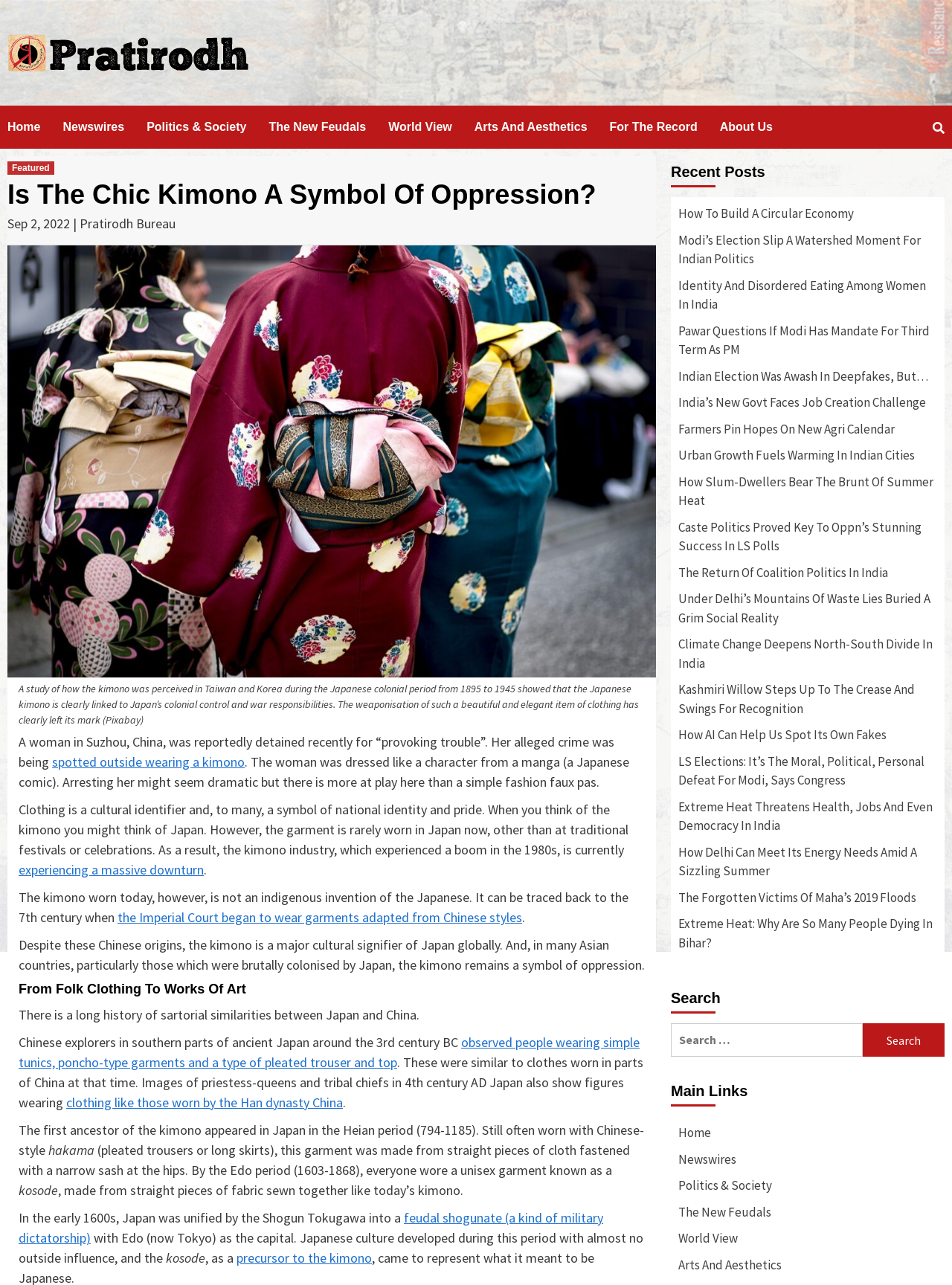Locate the coordinates of the bounding box for the clickable region that fulfills this instruction: "Click the 'APPLY ONLINE' link".

None